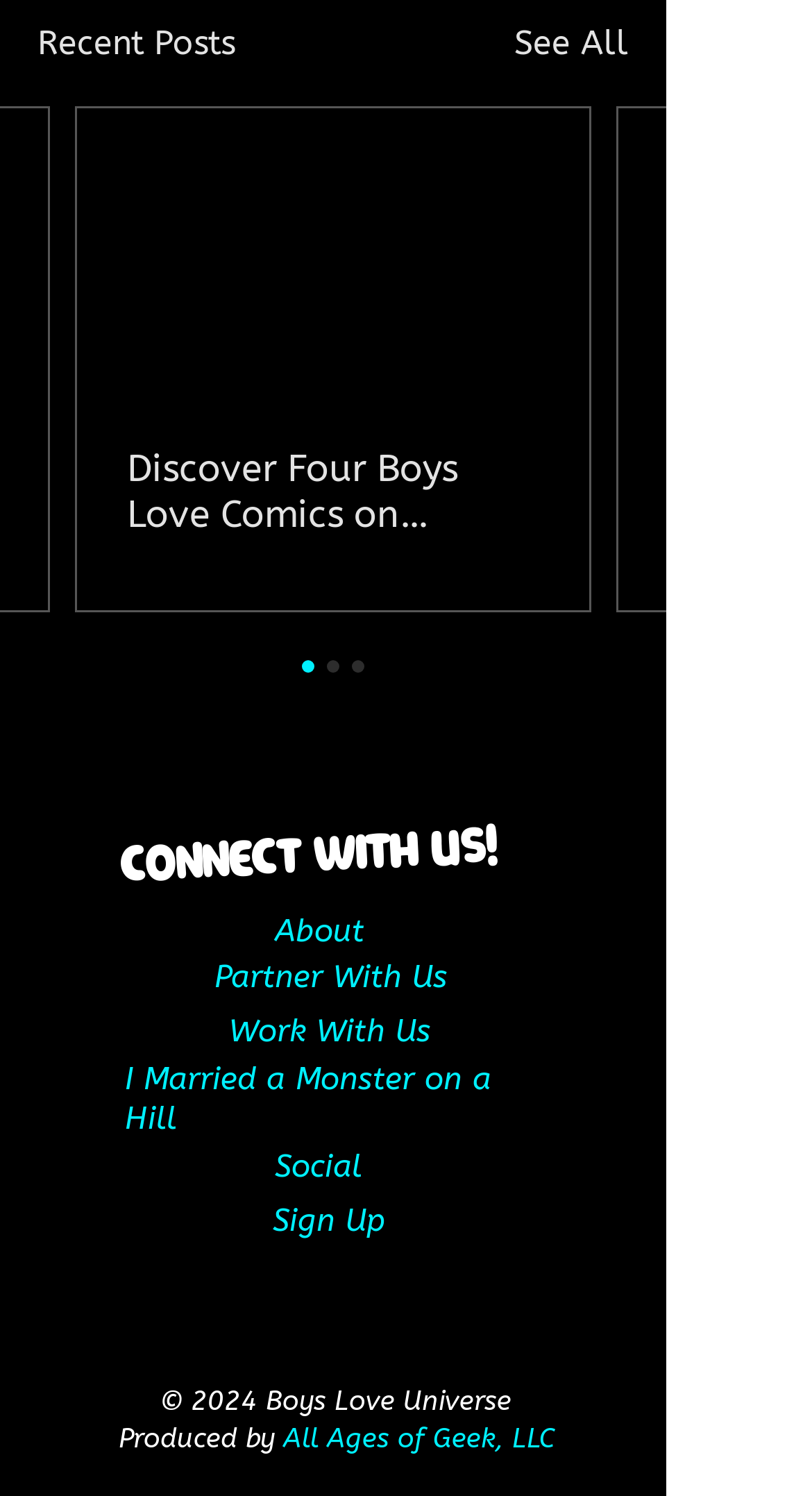What is the copyright year?
Please provide a comprehensive answer based on the contents of the image.

The copyright information is located at the bottom of the webpage, and it states '© 2024 Boys Love Universe', which can be found by examining the StaticText element with the bounding box coordinates [0.199, 0.926, 0.629, 0.947].